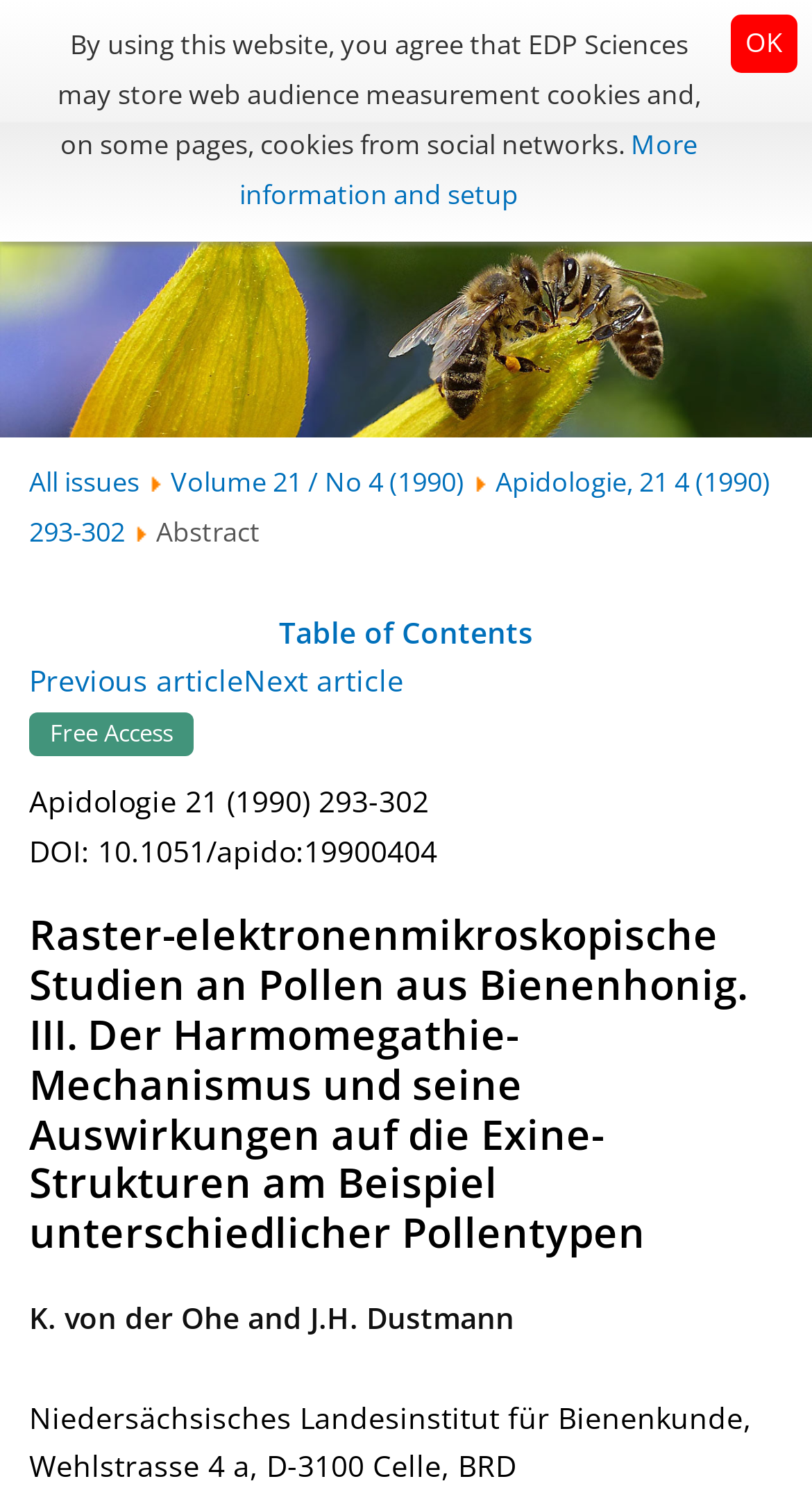Mark the bounding box of the element that matches the following description: "Table of Contents".

[0.344, 0.411, 0.656, 0.438]